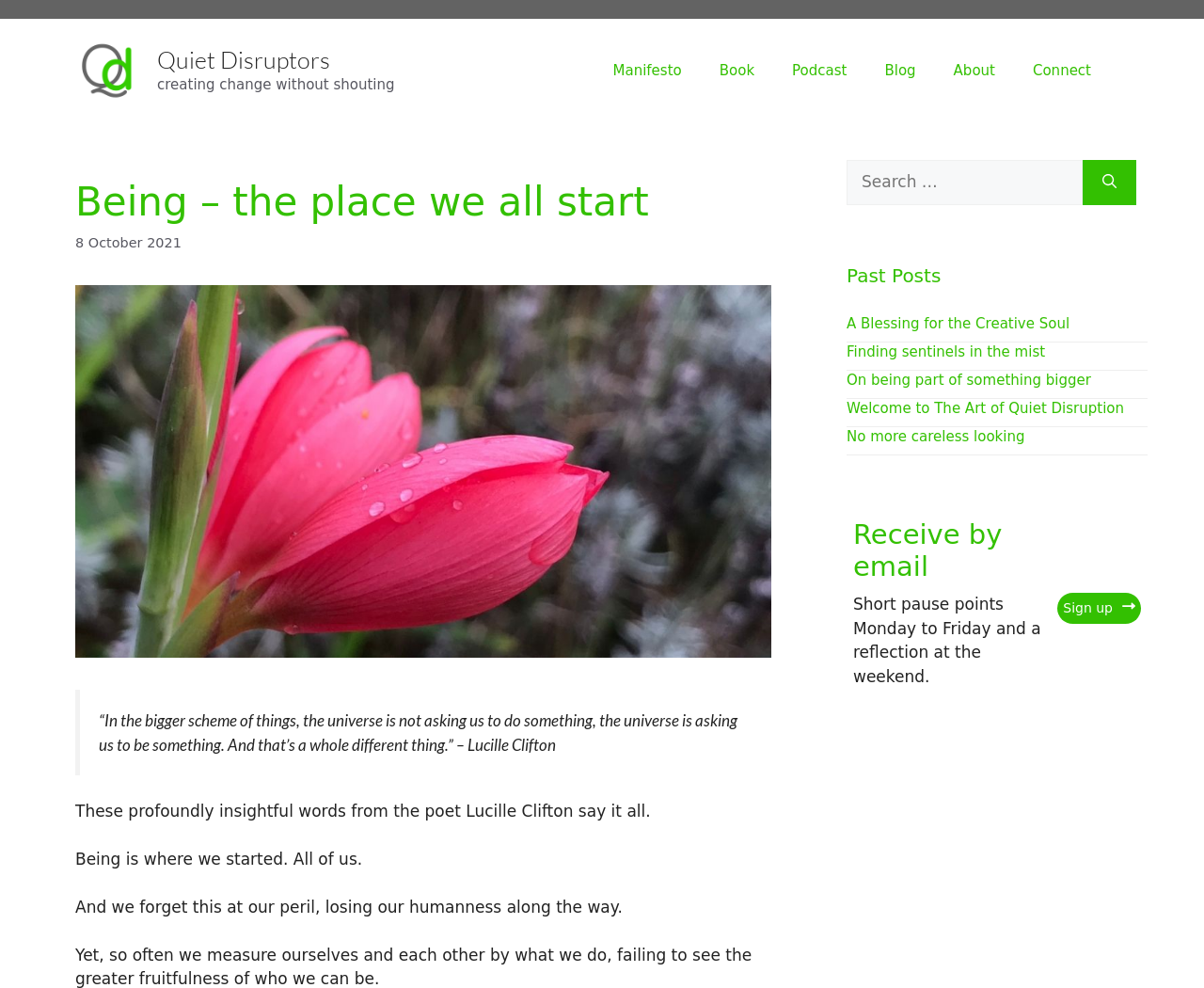Please identify the bounding box coordinates of the element I should click to complete this instruction: 'Search for something'. The coordinates should be given as four float numbers between 0 and 1, like this: [left, top, right, bottom].

[0.703, 0.162, 0.899, 0.207]